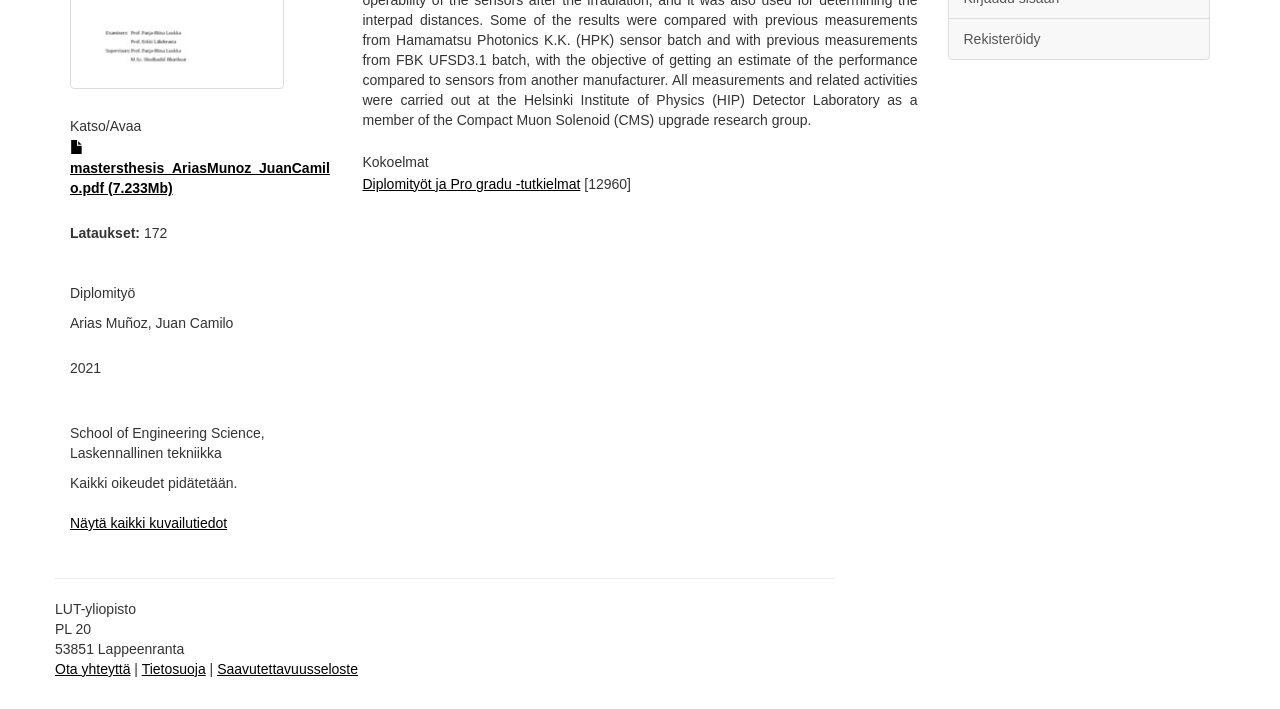Predict the bounding box of the UI element based on this description: "mastersthesis_AriasMunoz_JuanCamilo.pdf (7.233Mb)".

[0.055, 0.197, 0.258, 0.276]